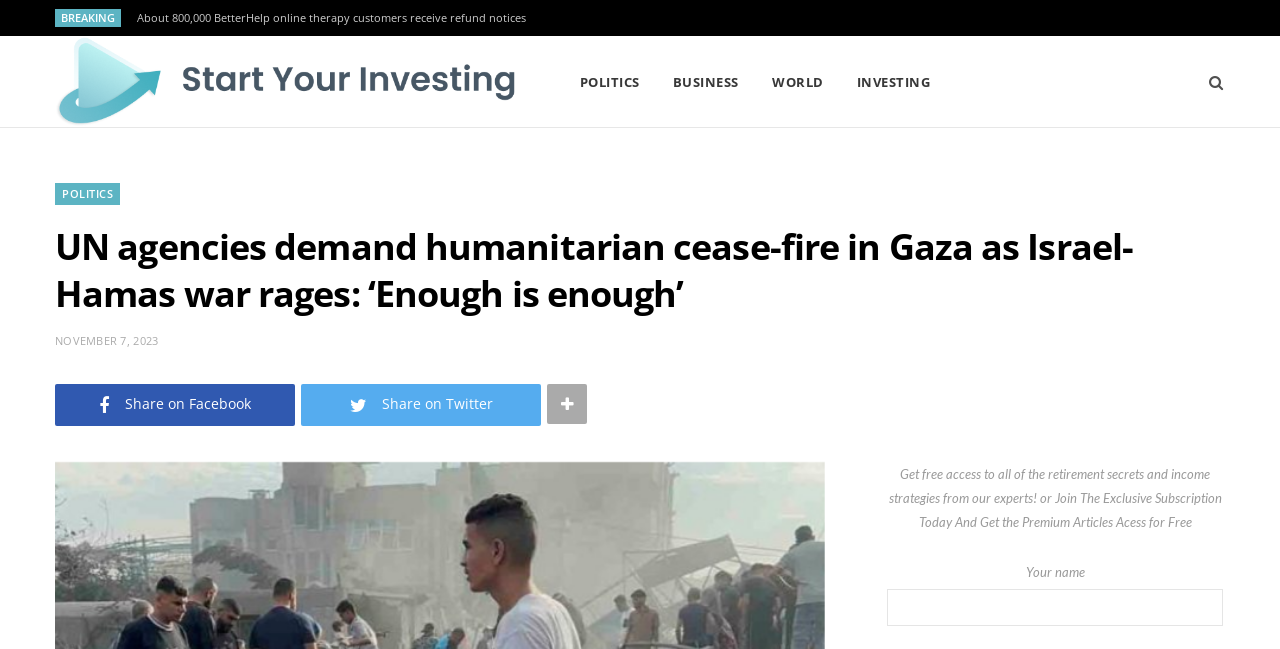Identify the bounding box coordinates of the section to be clicked to complete the task described by the following instruction: "Read the article about '2ND BEST SWIMMING POOL IN ASIA PACIFIC'". The coordinates should be four float numbers between 0 and 1, formatted as [left, top, right, bottom].

None